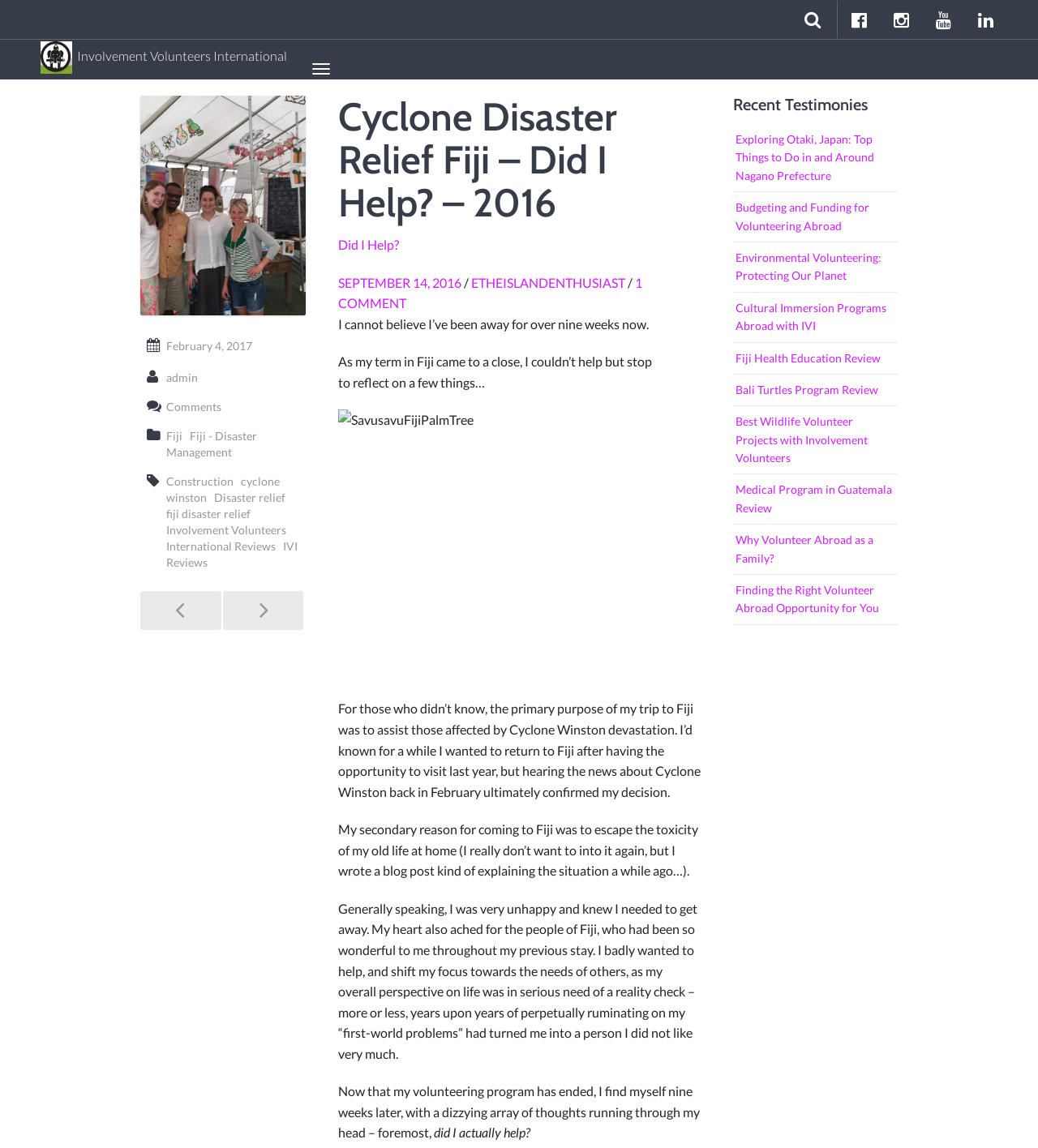Determine the bounding box coordinates of the region that needs to be clicked to achieve the task: "Click on the 'Volunteer Overseas with IVI' link".

[0.023, 0.035, 0.292, 0.052]